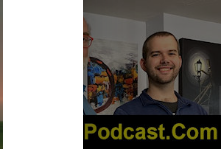Respond with a single word or phrase:
What is the topic of the podcast?

Futurism or future trends